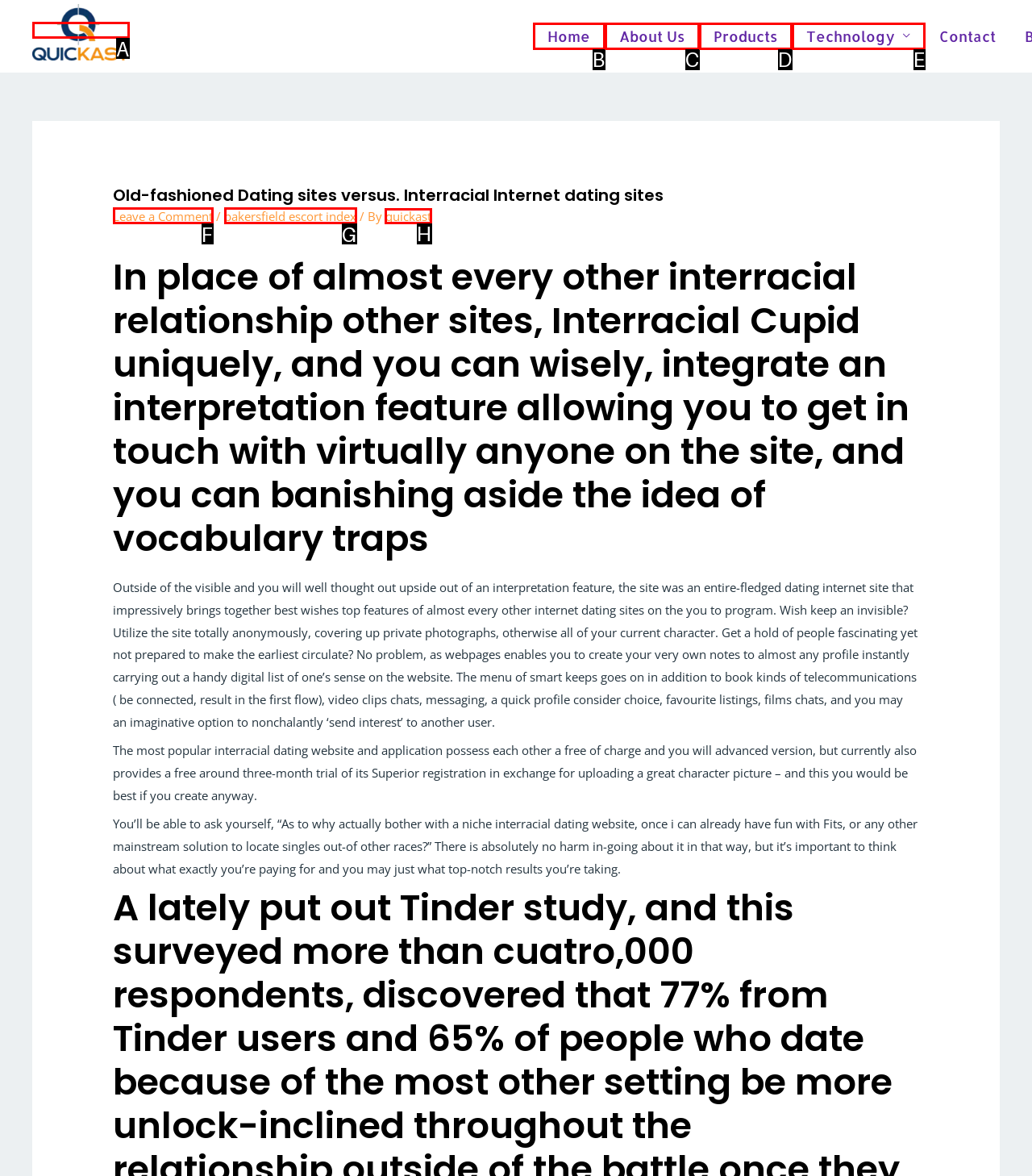Choose the letter of the element that should be clicked to complete the task: Go to PHP Classes
Answer with the letter from the possible choices.

None